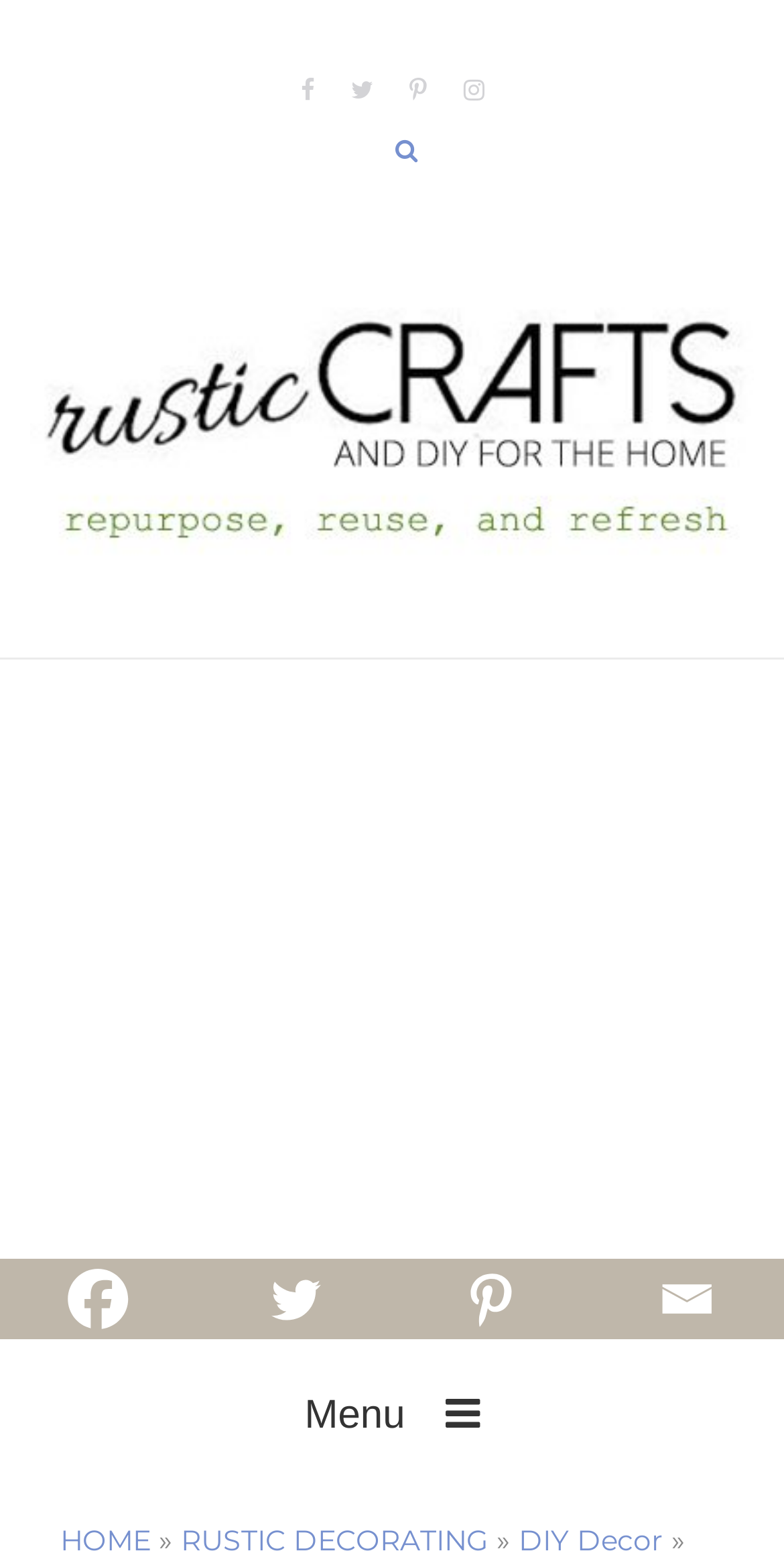What is the theme of the website?
Provide a short answer using one word or a brief phrase based on the image.

Rustic Crafts and DIY